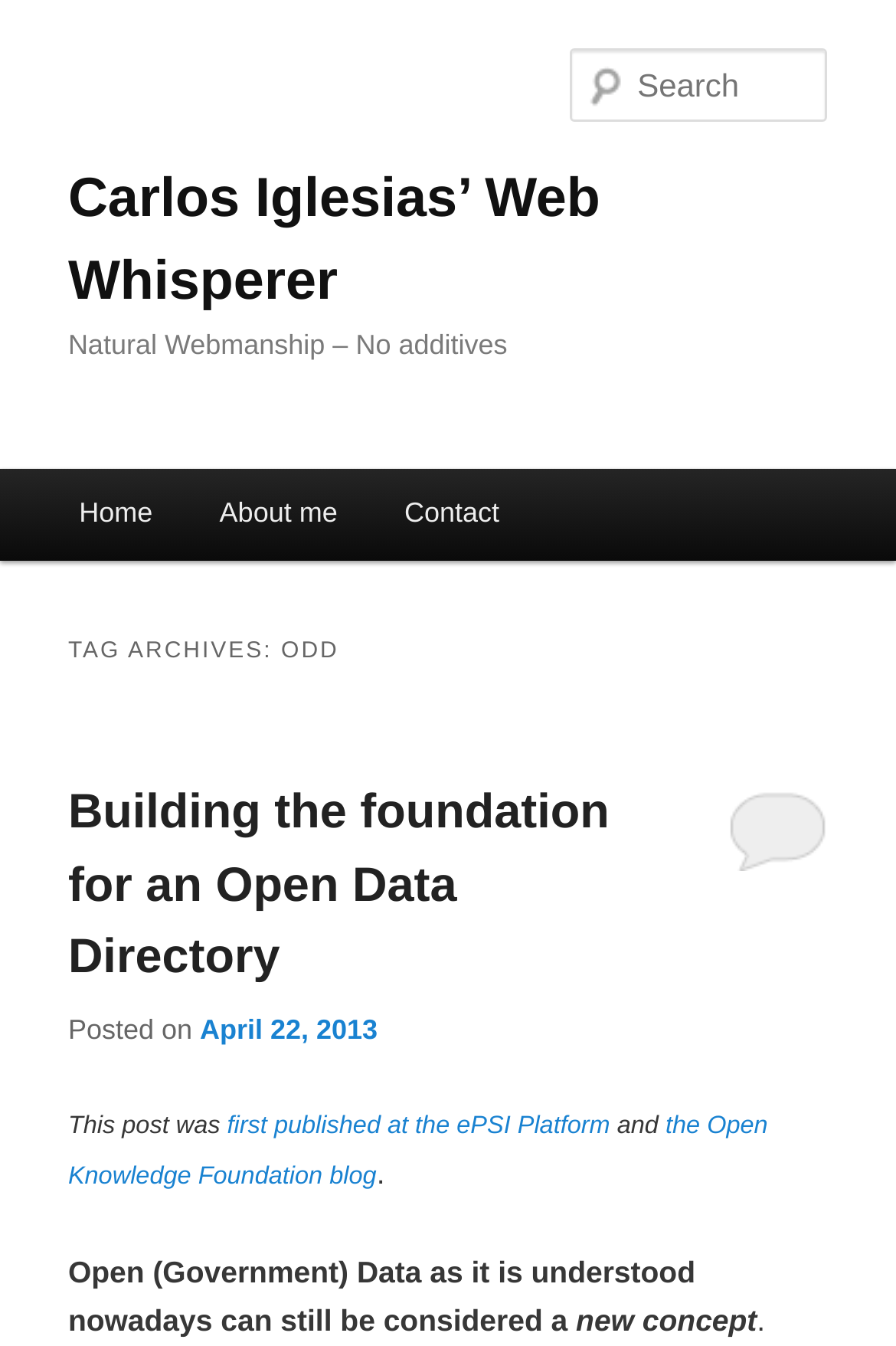What is the name of the blog where the post was first published?
Look at the image and respond with a single word or a short phrase.

Open Knowledge Foundation blog